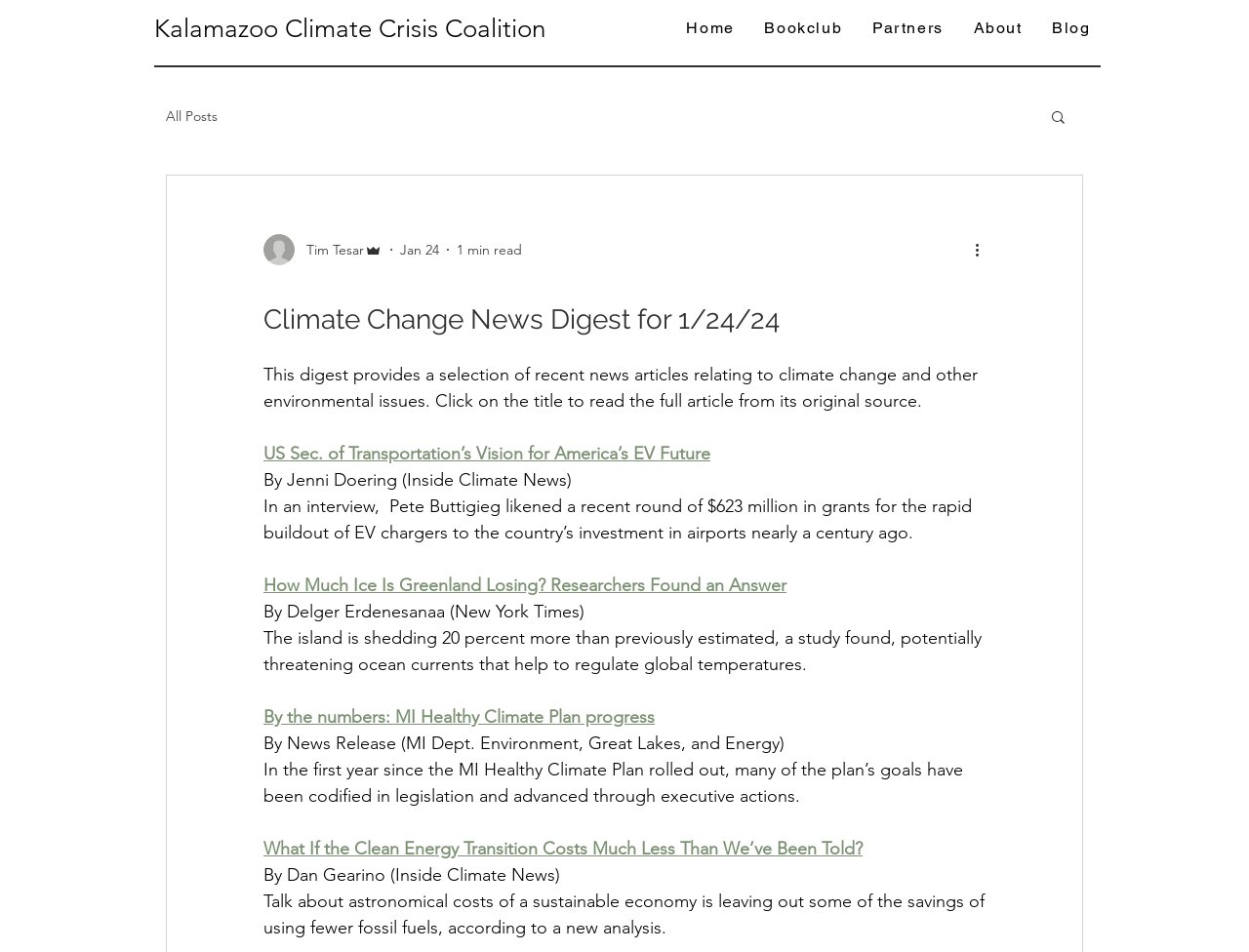Please mark the bounding box coordinates of the area that should be clicked to carry out the instruction: "Search for something".

[0.84, 0.114, 0.855, 0.135]